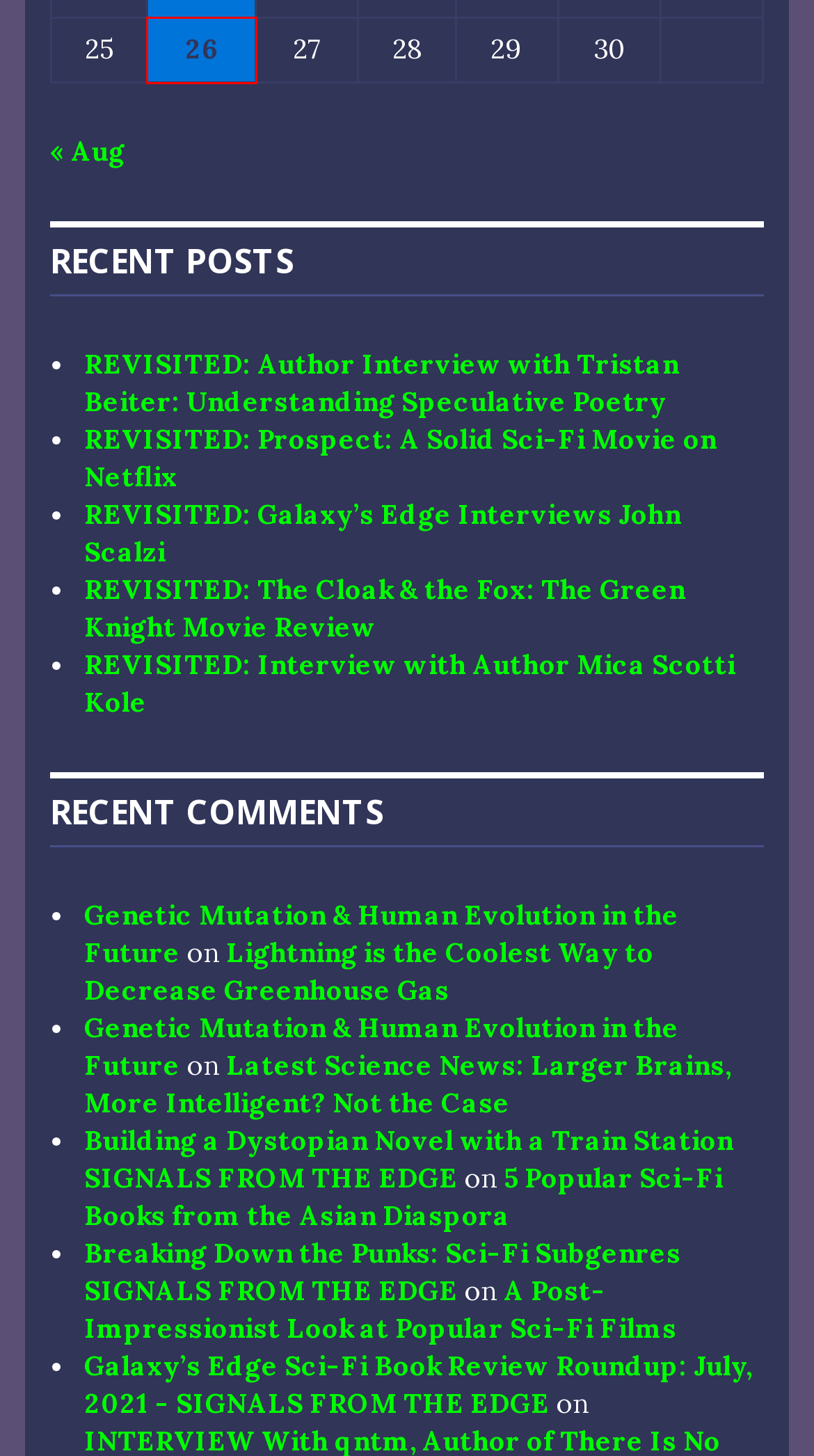You have a screenshot of a webpage with a red bounding box highlighting a UI element. Your task is to select the best webpage description that corresponds to the new webpage after clicking the element. Here are the descriptions:
A. Lightning is the Coolest Way to Decrease Greenhouse Gas
B. Latest Science News: Larger Brains, More Intelligent? Not the Case SIGNALS FROM THE EDGE
C. Sci-Fi Subgenres: Breaking Down the Punks SIGNALS FROM THE EDGE
D. Genetic Mutation & Human Evolution in the Future
E. A Post-Impressionist Look at Popular Sci-Fi Films
F. REVISITED: The Cloak & the Fox: The Green Knight Movie Review - SIGNALS FROM THE EDGE
G. 5 Popular Sci-Fi Books from the Asian Diaspora - SIGNALS FROM THE EDGE
H. September 26, 2023 - SIGNALS FROM THE EDGE

H